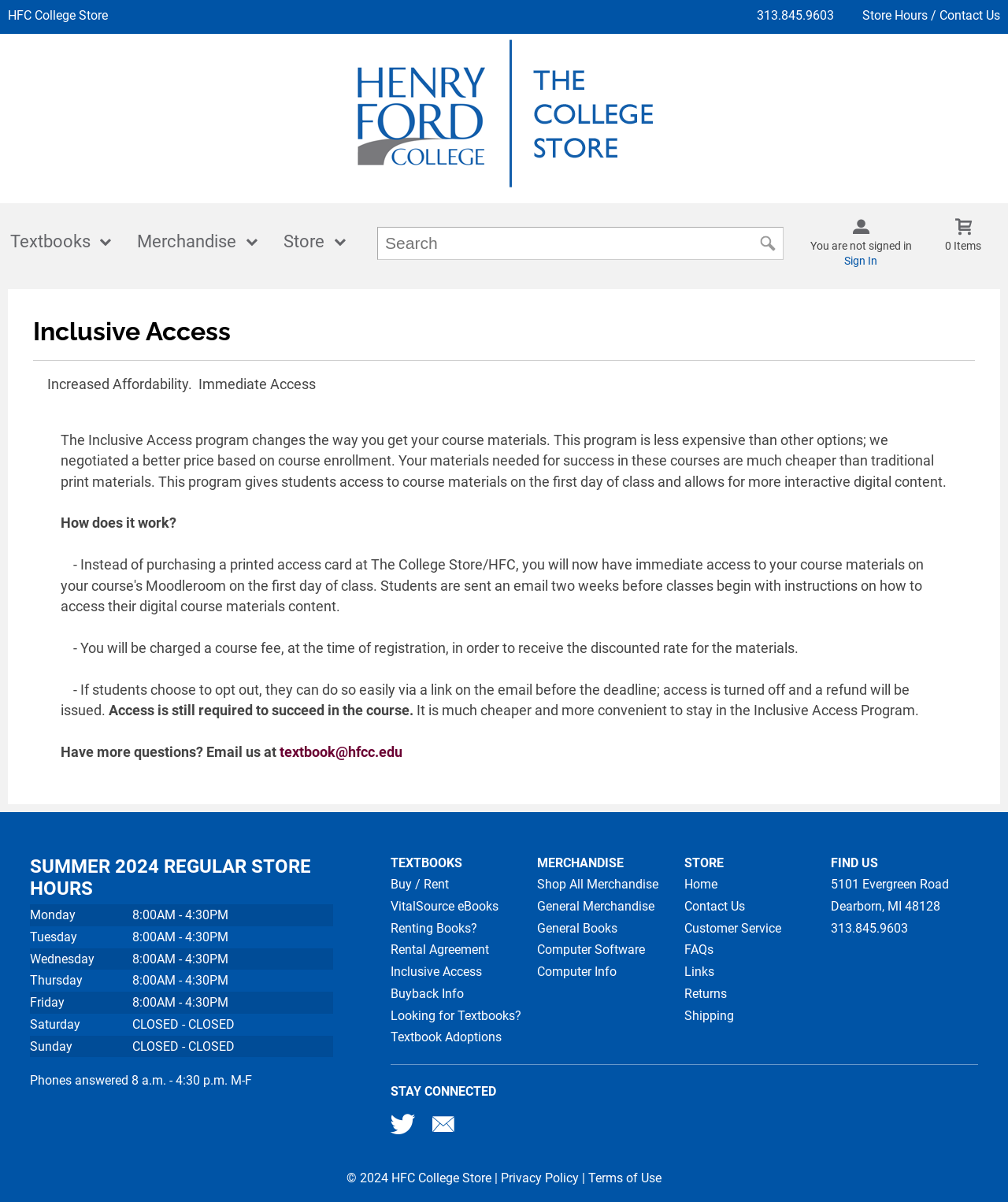Provide an in-depth caption for the elements present on the webpage.

The webpage is for the HFC College Store, and it has a prominent heading "Welcome to HFC College Store" at the top. Below this heading, there is a row of links, including the college store's logo, phone number, and store hours/contact information. 

On the left side of the page, there are three main categories: Textbooks, Merchandise, and Store. Each category has several links to related pages, such as buying or renting textbooks, shopping for merchandise, and accessing store information.

In the main content area, there is a section dedicated to Inclusive Access, which explains how the program works and its benefits. This section includes several paragraphs of text, as well as a heading "How does it work?" and a list of bullet points explaining the program's details.

Below the Inclusive Access section, there is a table displaying the store's hours for the summer of 2024. The table has seven rows, one for each day of the week, and lists the store's hours for each day.

On the right side of the page, there is a section with links to various store resources, including textbook information, merchandise, and customer service. There is also a section with the store's address and contact information.

At the bottom of the page, there is a separator line, followed by a heading "STAY CONNECTED" and links to the store's Twitter page and email address.